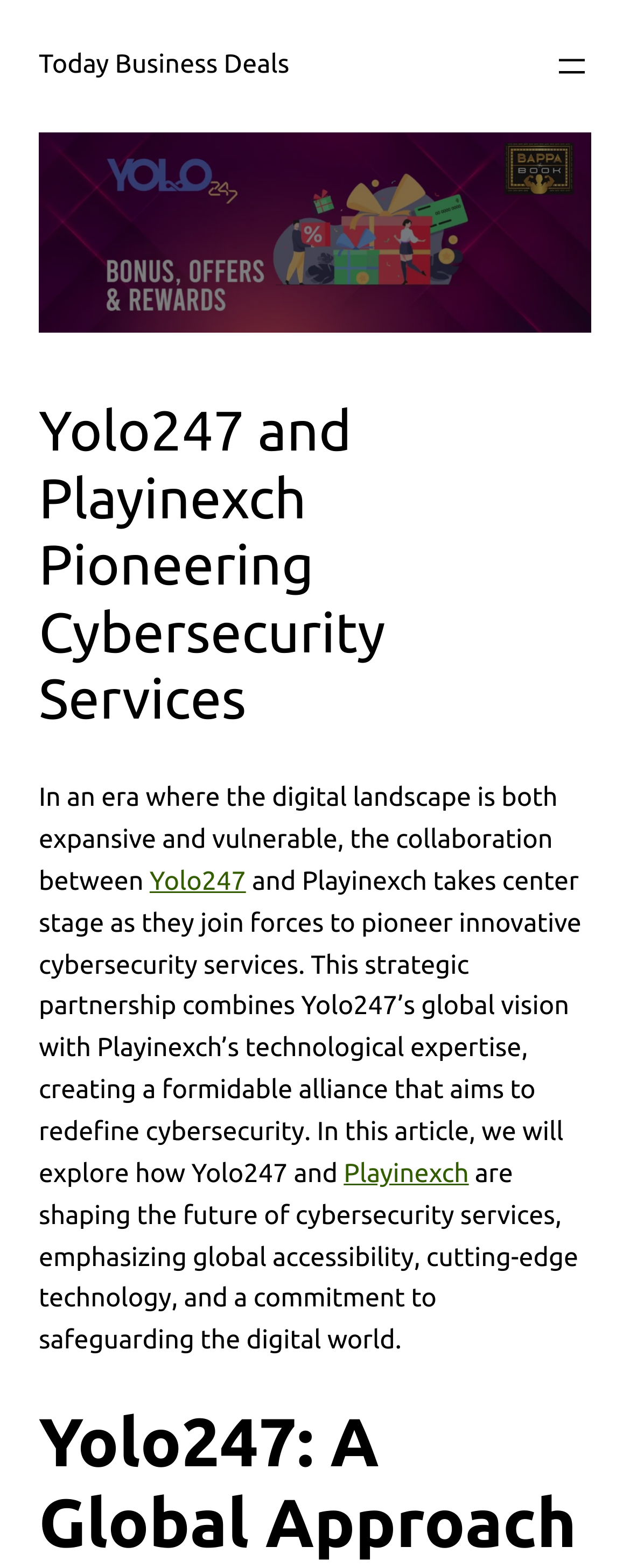Provide the bounding box coordinates of the HTML element this sentence describes: "aria-label="Open menu"". The bounding box coordinates consist of four float numbers between 0 and 1, i.e., [left, top, right, bottom].

[0.877, 0.03, 0.938, 0.054]